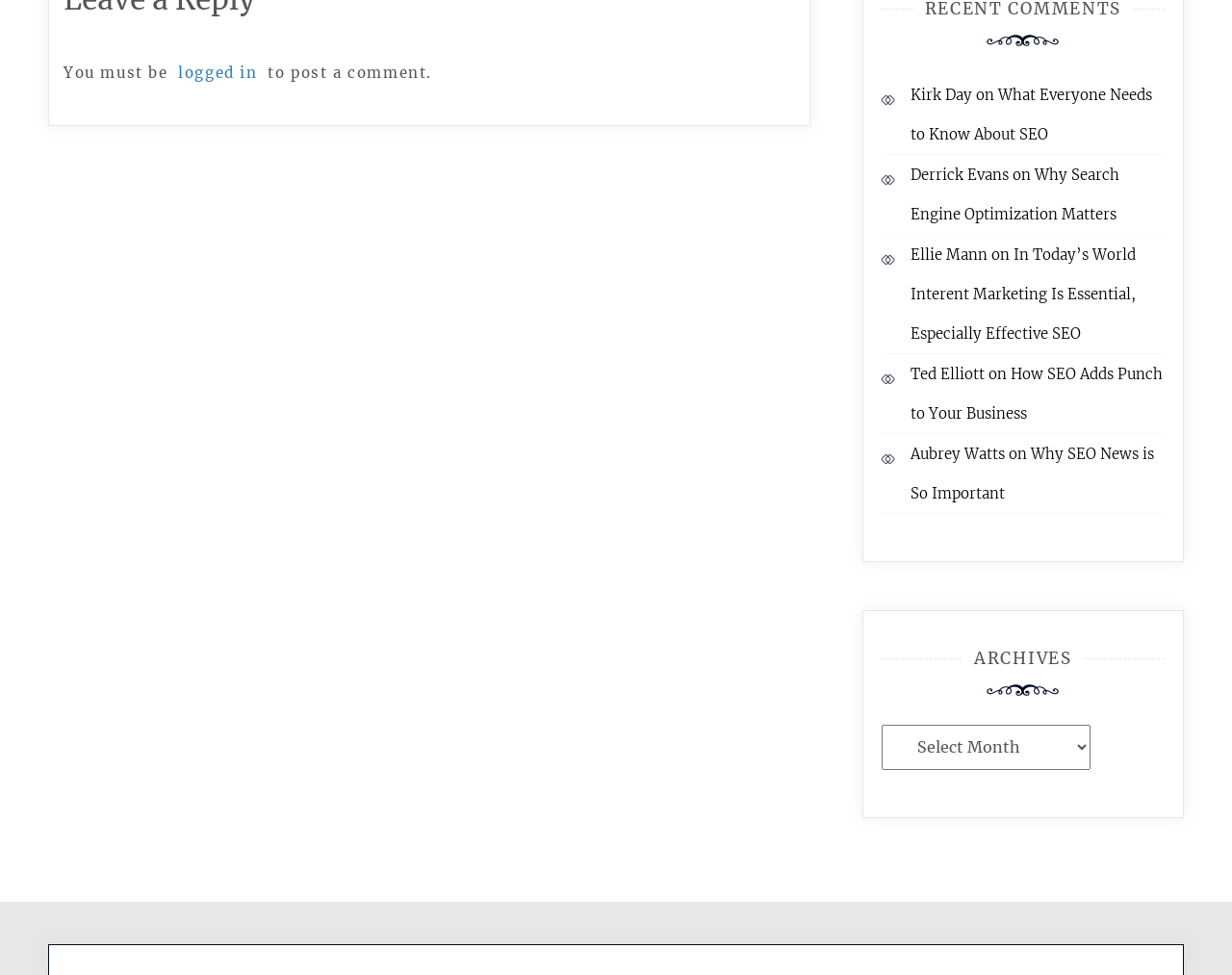What is required to post a comment?
Please give a detailed and thorough answer to the question, covering all relevant points.

The webpage indicates that 'You must be logged in to post a comment.' Therefore, it is necessary to be logged in to post a comment.